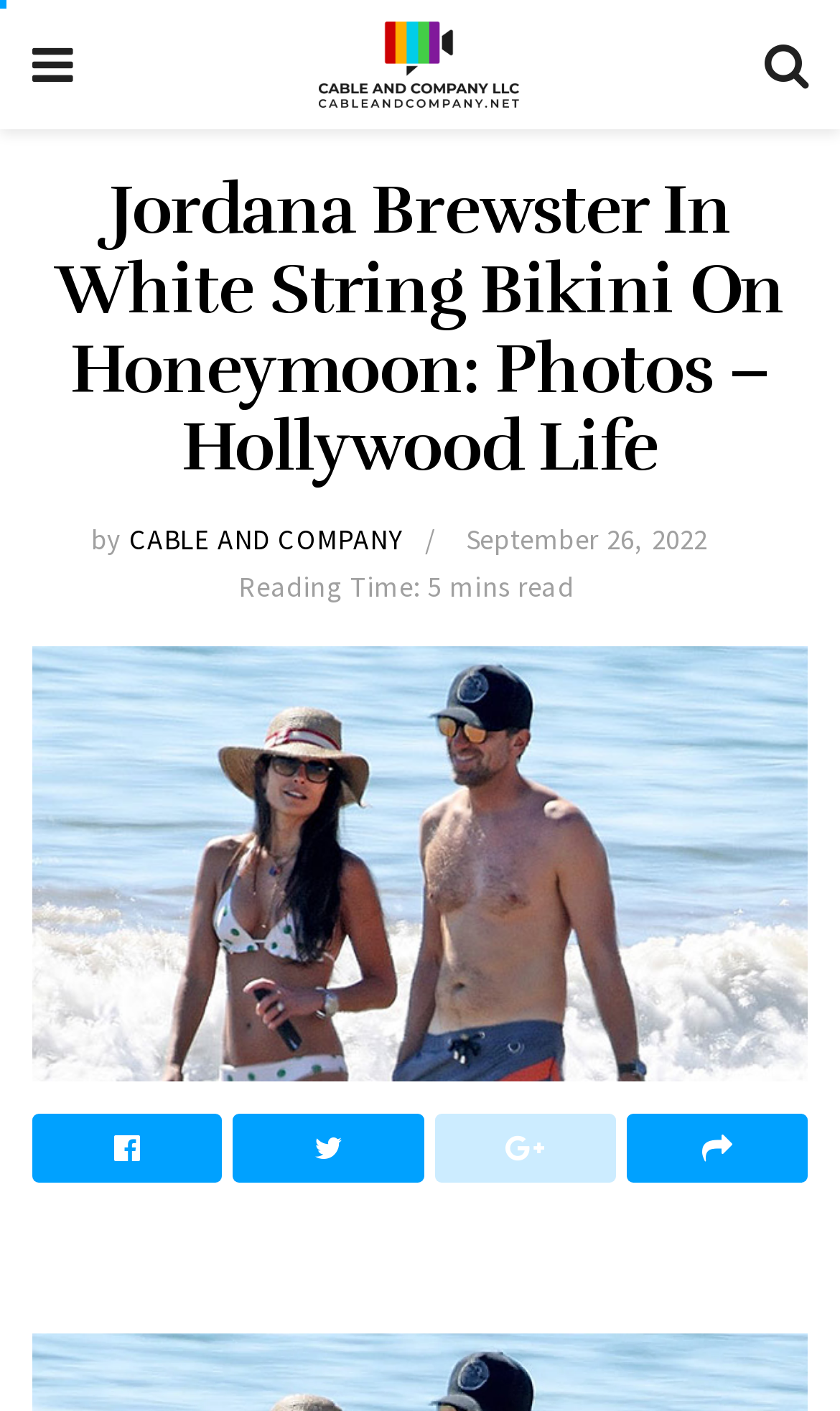Describe all the visual and textual components of the webpage comprehensively.

The webpage is about Jordana Brewster's honeymoon photos, with a focus on her wearing a white string bikini. At the top left of the page, there is a link with a icon, followed by a link to "Cable And Company LLC" with an accompanying image of the company's logo. On the top right, there is another link with an icon.

Below these links, there is a heading that reads "Jordana Brewster In White String Bikini On Honeymoon: Photos – Hollywood Life". Underneath the heading, there is a byline with the text "by" followed by a link to "CABLE AND COMPANY". To the right of the byline, there is a link showing the date "September 26, 2022". Further to the right, there is a text that reads "Reading Time: 5 mins read".

Below this section, there is a large link that repeats the heading "Jordana Brewster In White String Bikini On Honeymoon: Photos – Hollywood Life", accompanied by a large image that likely shows Jordana Brewster in a white string bikini on her honeymoon.

At the bottom of the page, there are four links with icons, arranged from left to right. These icons may represent social media or sharing options.